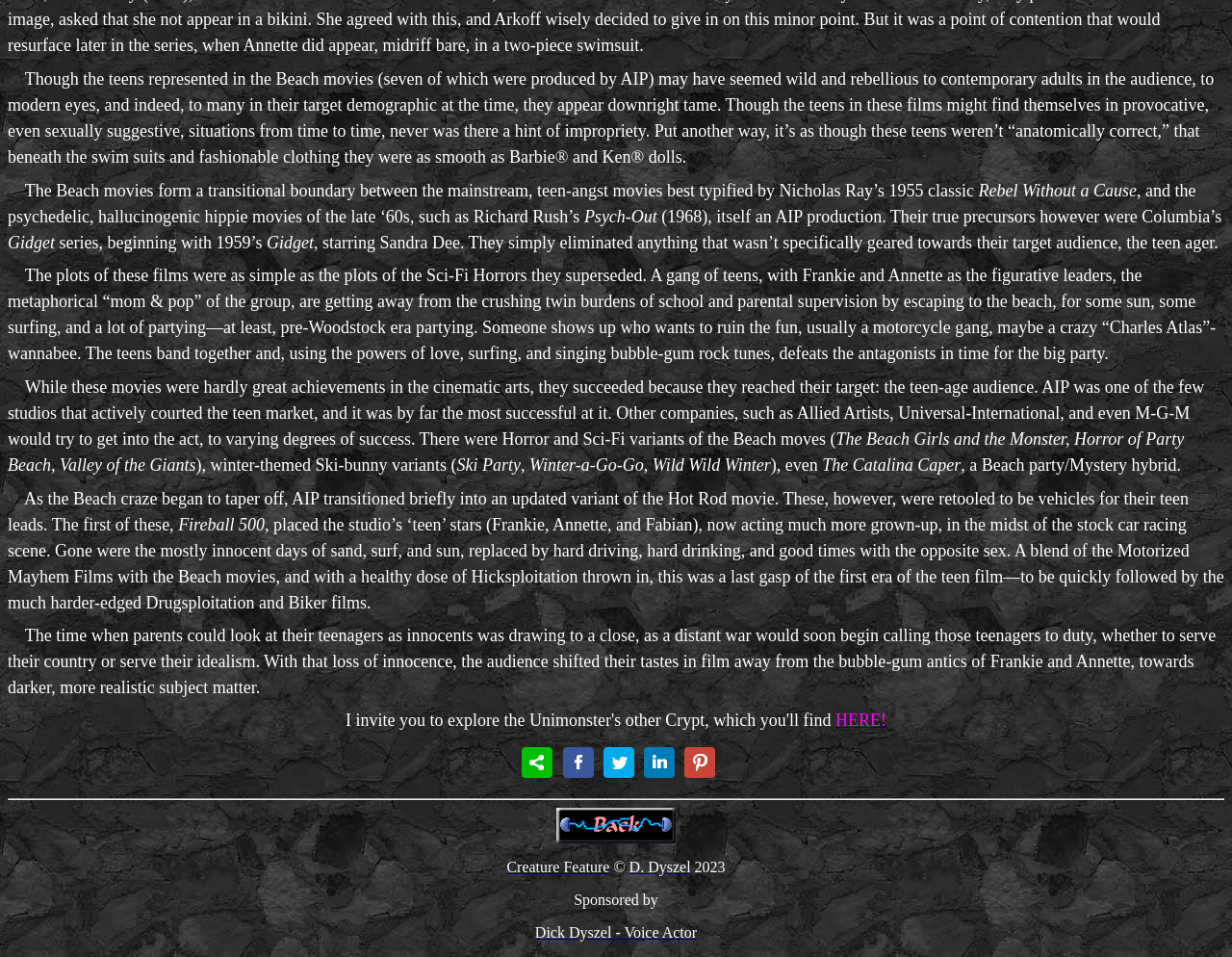Extract the bounding box coordinates of the UI element described: "Dick Dyszel - Voice Actor". Provide the coordinates in the format [left, top, right, bottom] with values ranging from 0 to 1.

[0.434, 0.966, 0.566, 0.983]